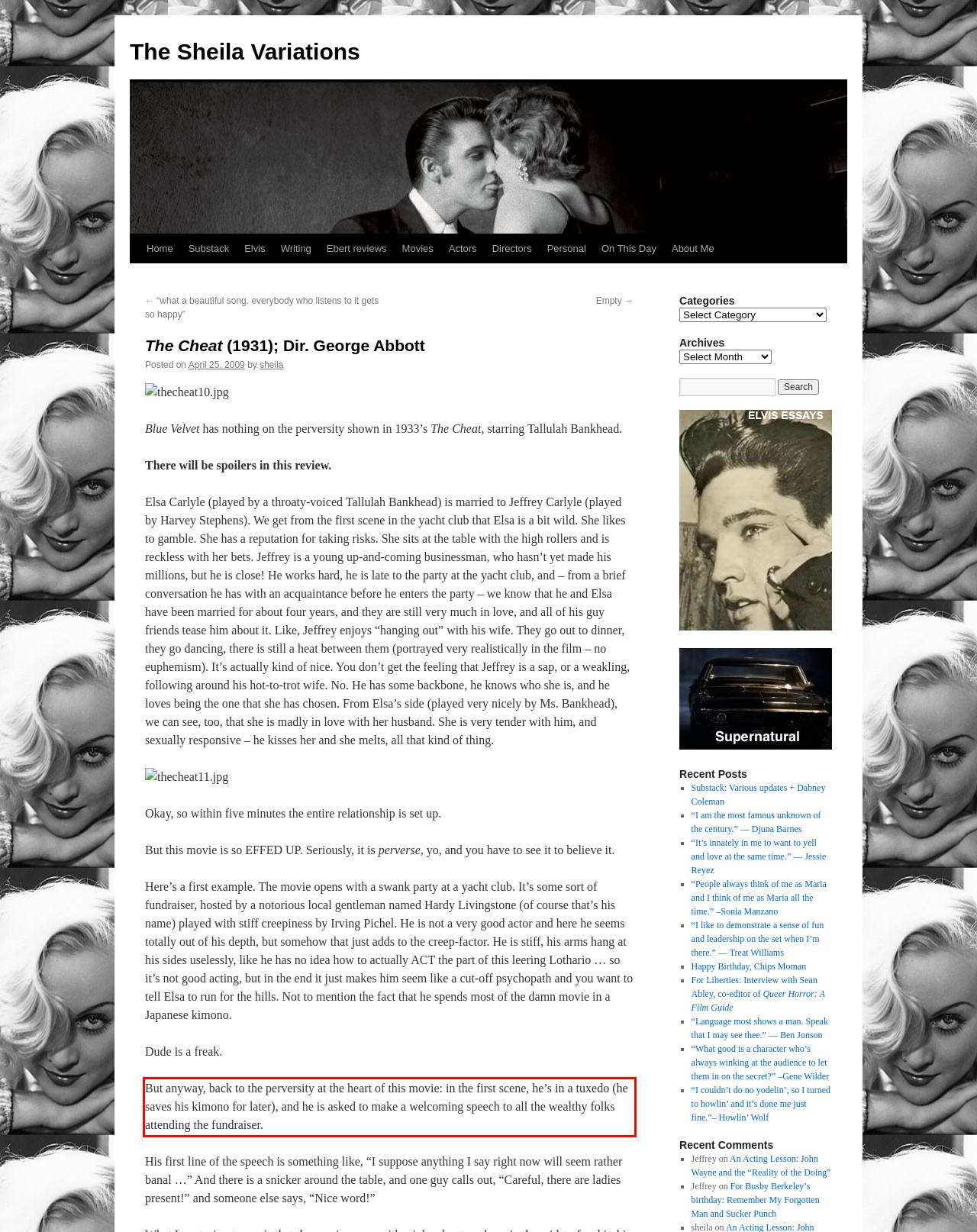Within the screenshot of a webpage, identify the red bounding box and perform OCR to capture the text content it contains.

But anyway, back to the perversity at the heart of this movie: in the first scene, he’s in a tuxedo (he saves his kimono for later), and he is asked to make a welcoming speech to all the wealthy folks attending the fundraiser.